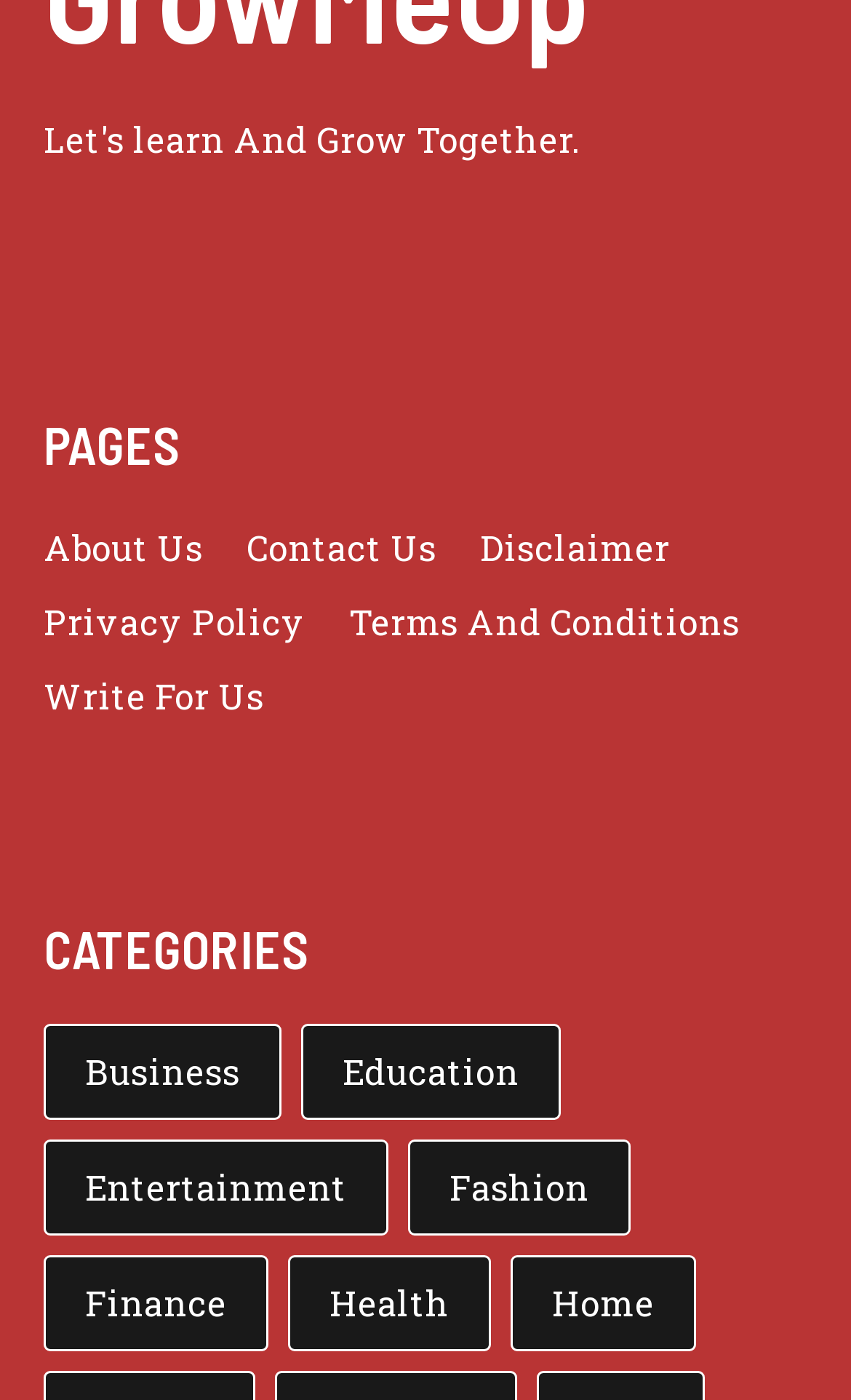Find the bounding box coordinates of the element to click in order to complete this instruction: "go to About Us page". The bounding box coordinates must be four float numbers between 0 and 1, denoted as [left, top, right, bottom].

[0.051, 0.374, 0.238, 0.406]